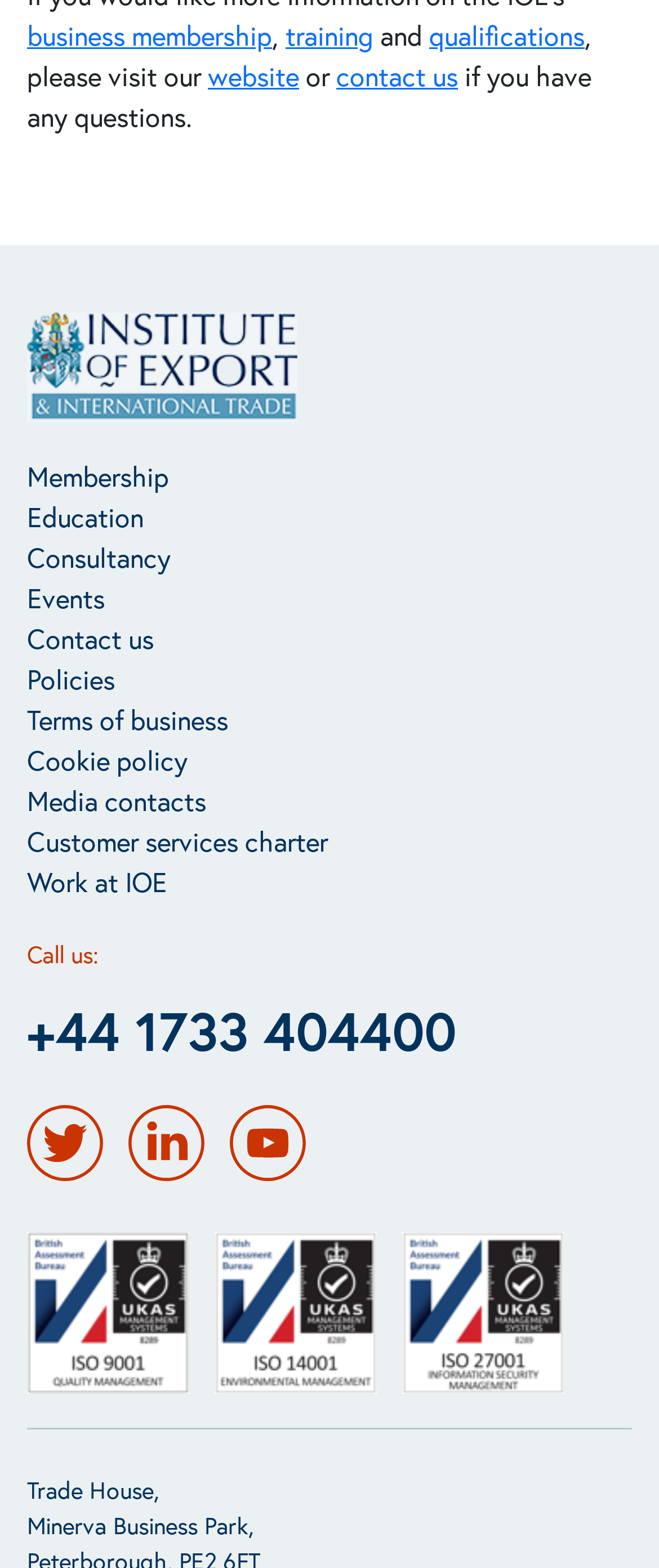Respond with a single word or phrase to the following question: How many social media links are available?

3